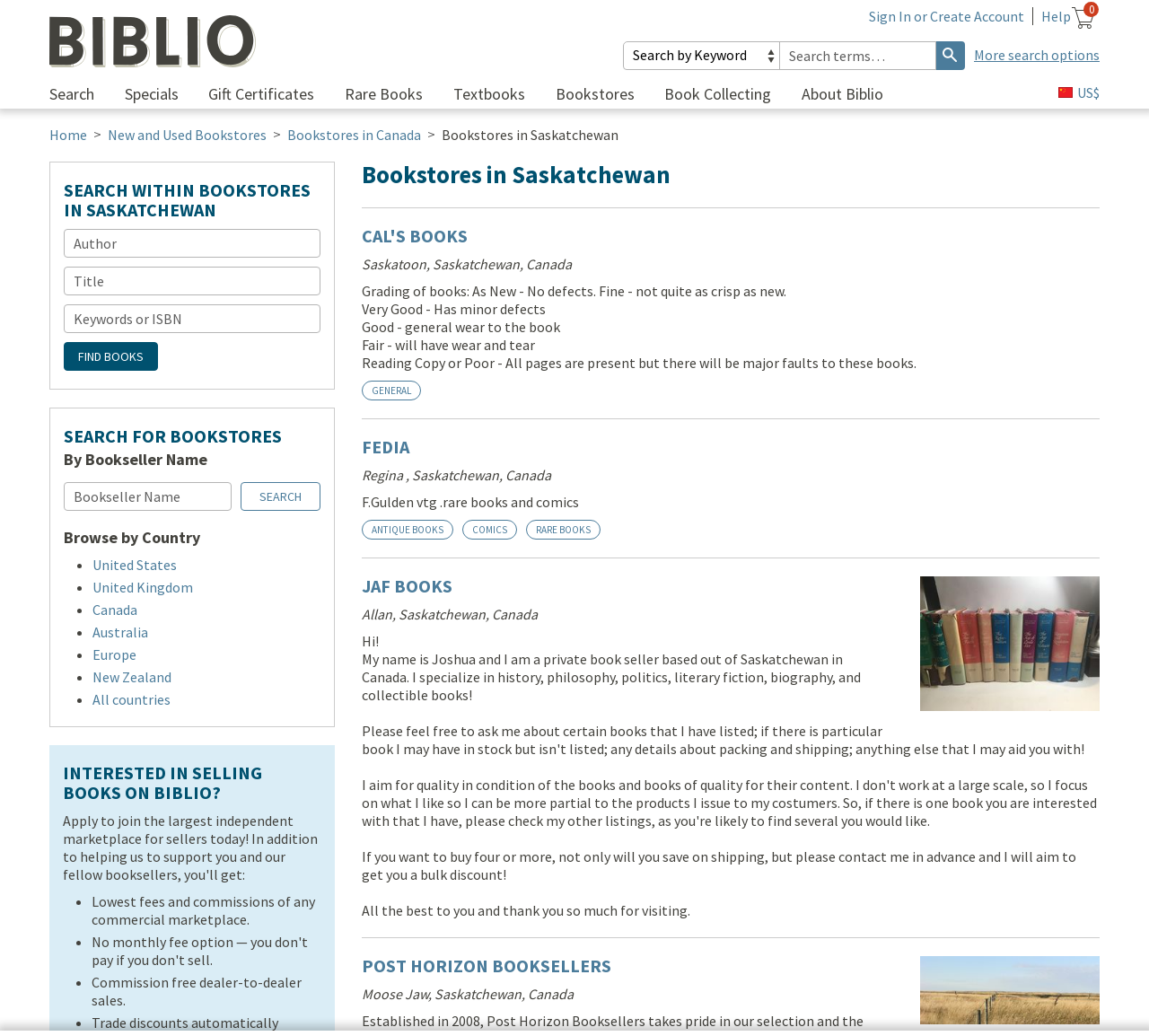Please identify the bounding box coordinates of the element on the webpage that should be clicked to follow this instruction: "Search for books". The bounding box coordinates should be given as four float numbers between 0 and 1, formatted as [left, top, right, bottom].

[0.815, 0.04, 0.84, 0.068]